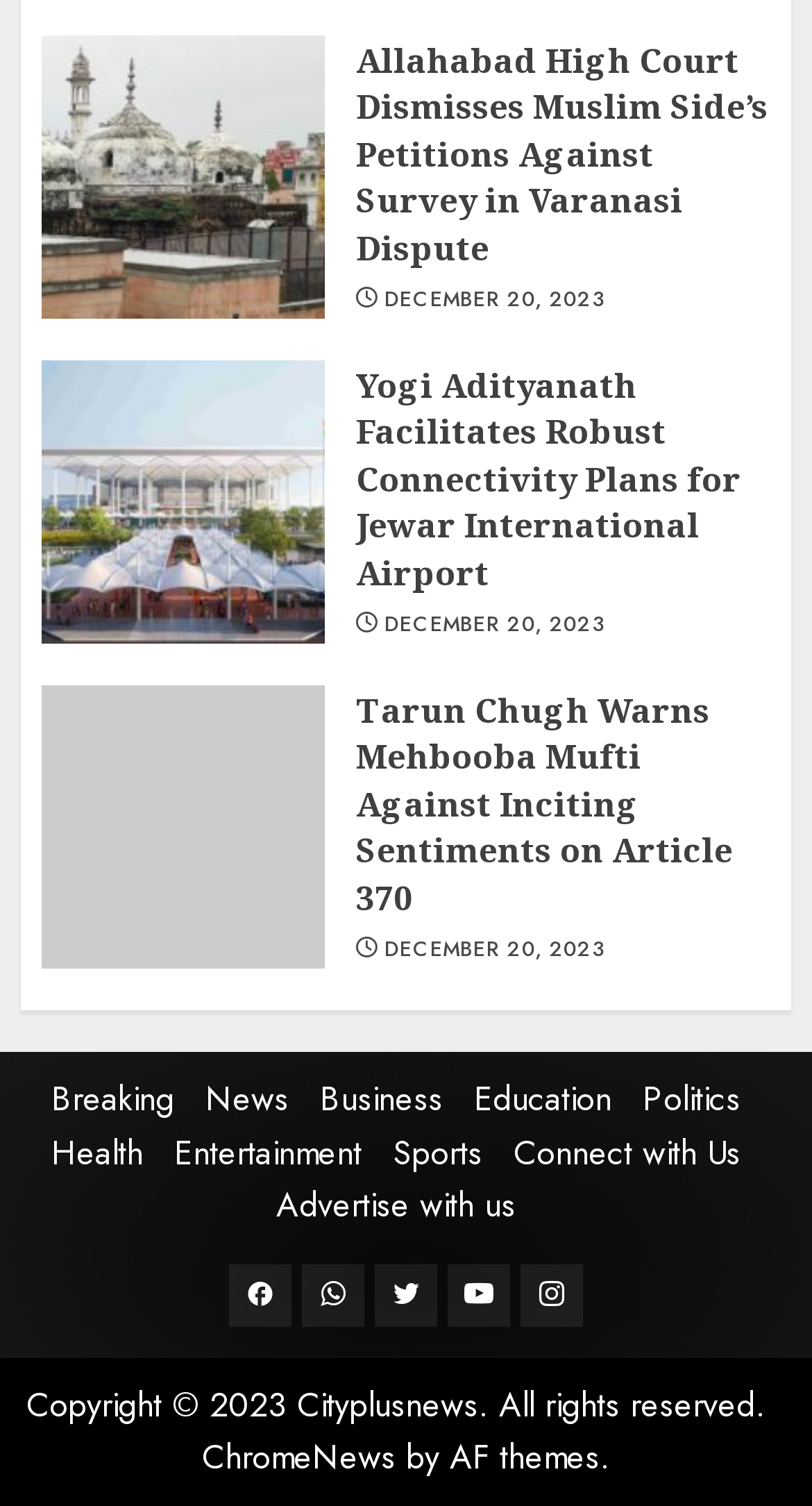Please answer the following question using a single word or phrase: 
What social media platforms can users connect with?

Facebook, Whatsapp, Twitter, Youtube, Instagram